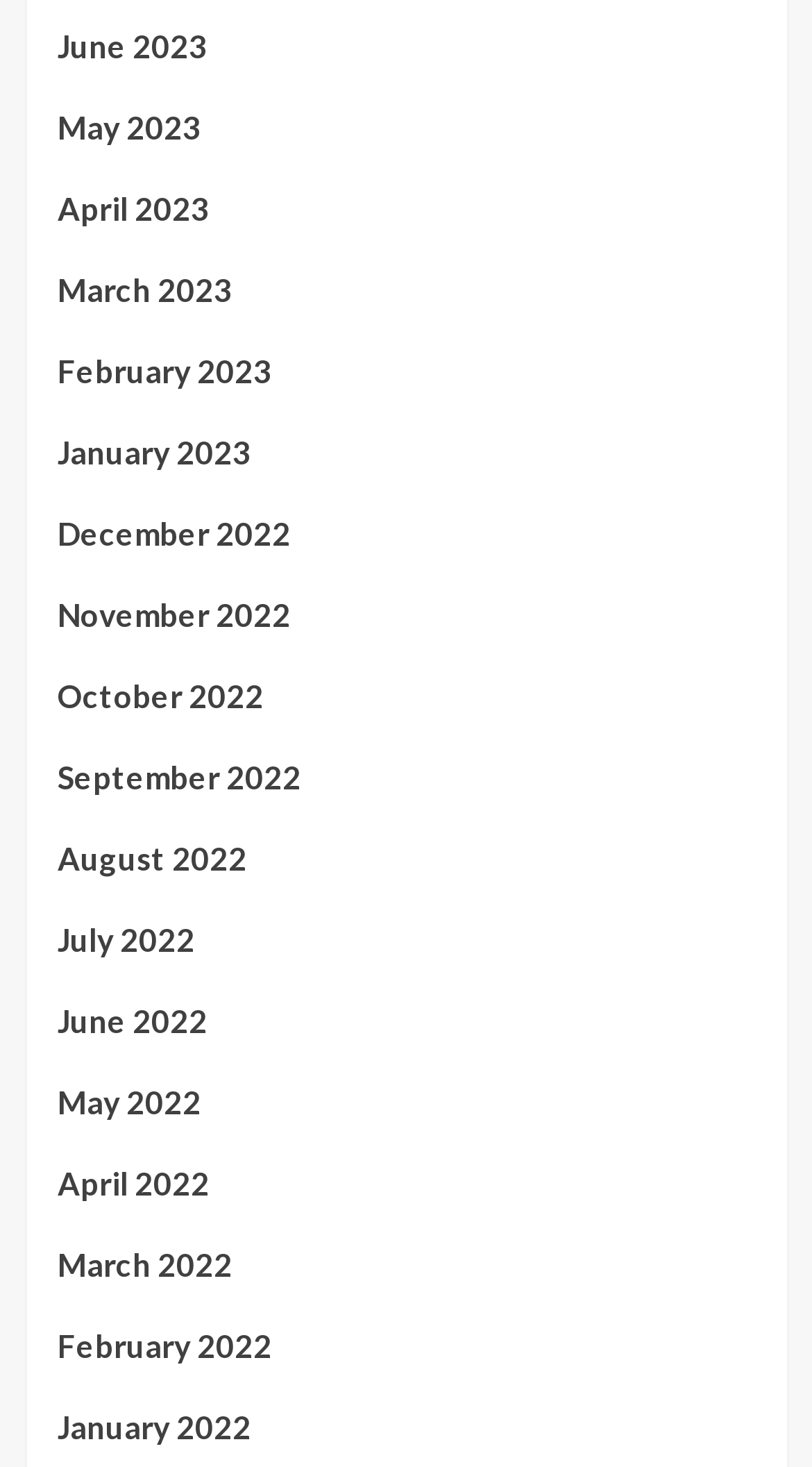What is the earliest month available?
Using the visual information from the image, give a one-word or short-phrase answer.

January 2022